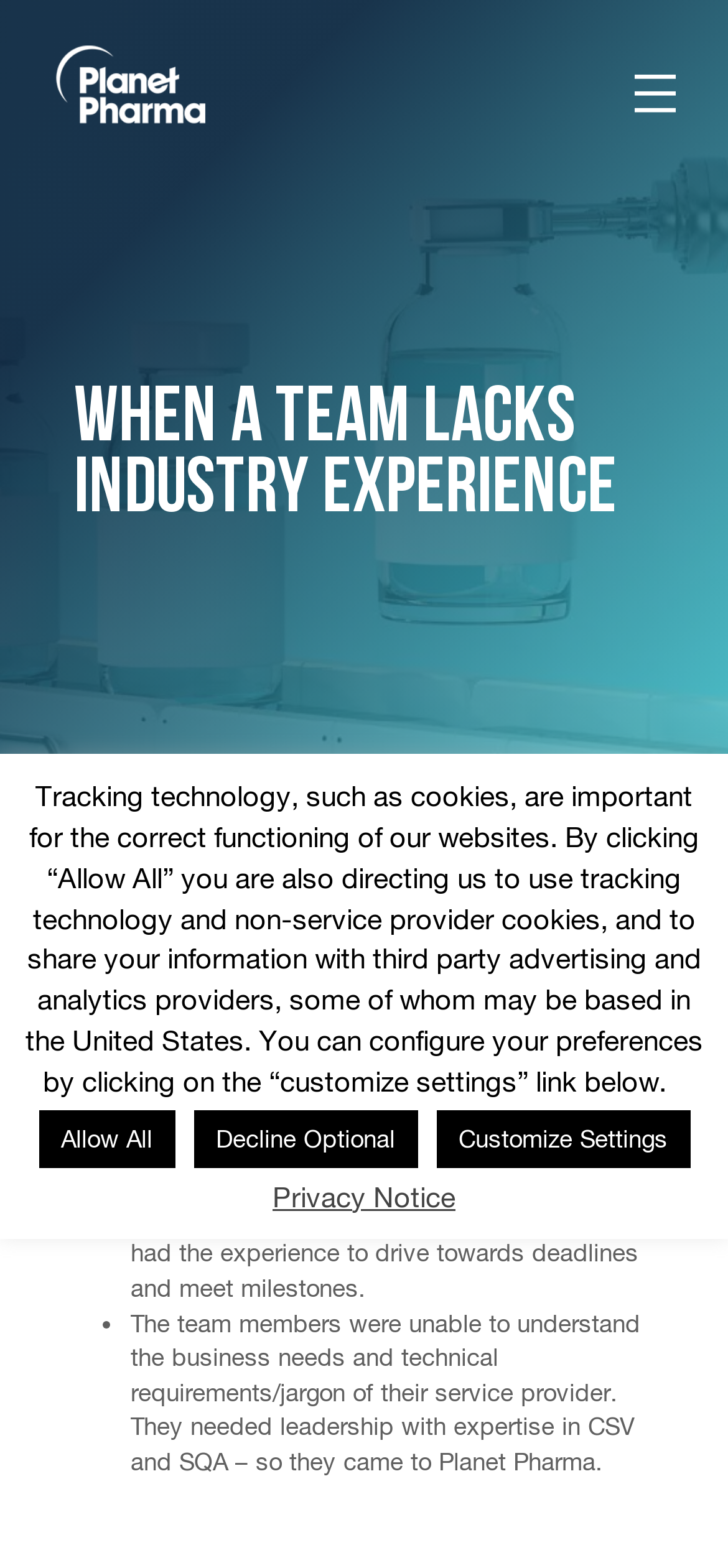Please give a succinct answer to the question in one word or phrase:
What is the challenge faced by the team?

Lack of industry experience